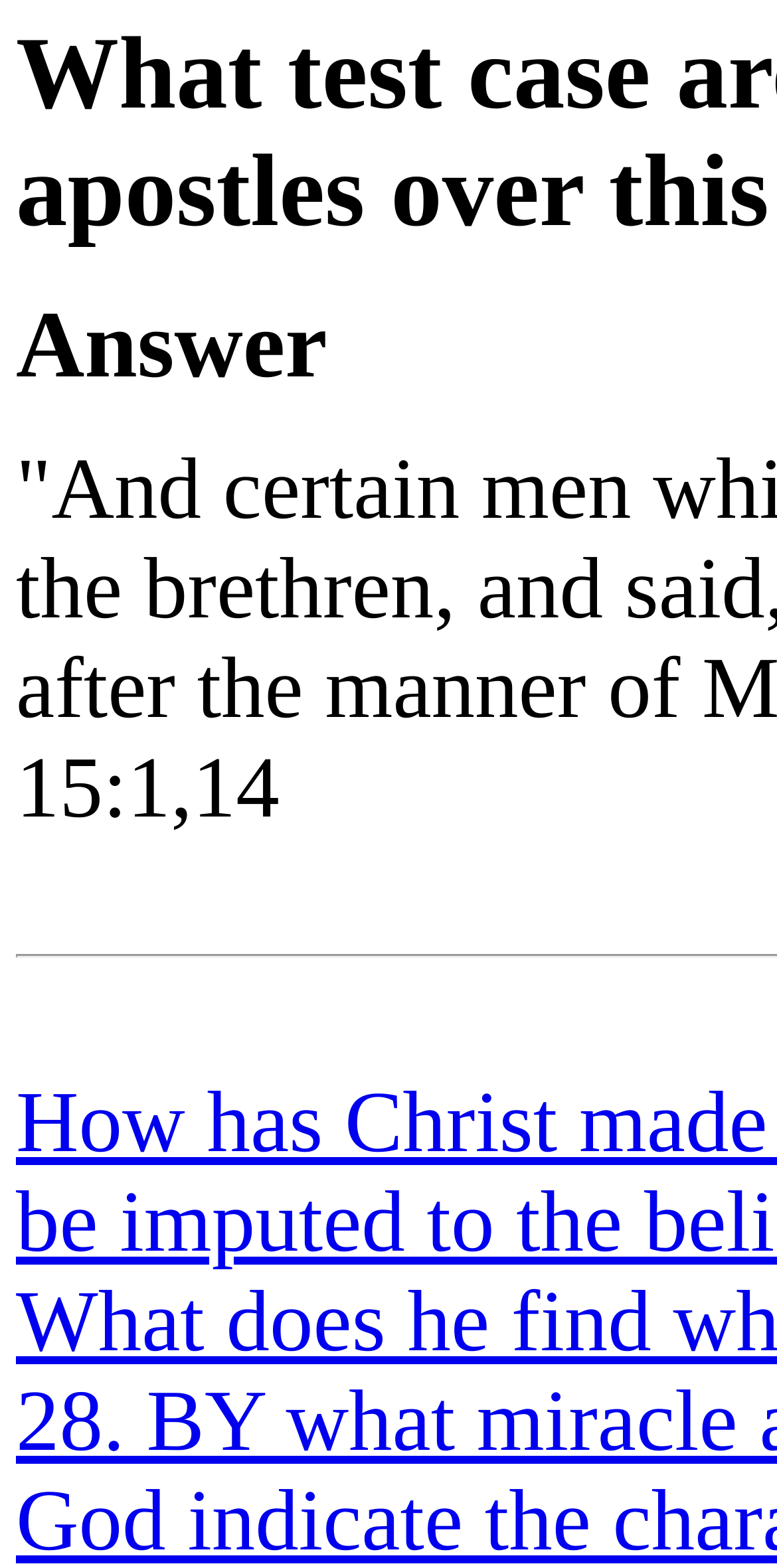Find the main header of the webpage and produce its text content.

What test case arose in the time of the apostles over this question?